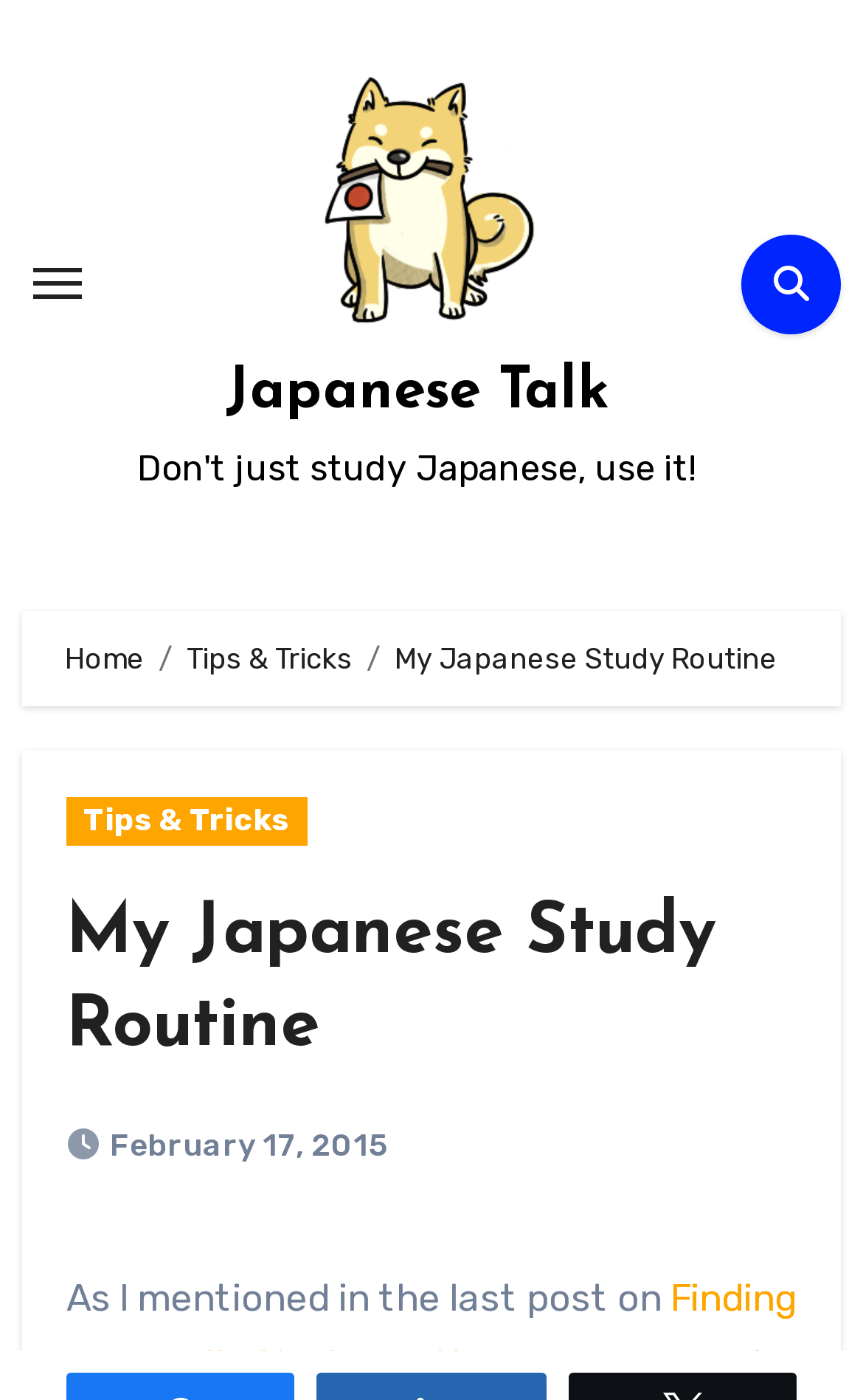Find the main header of the webpage and produce its text content.

My Japanese Study Routine